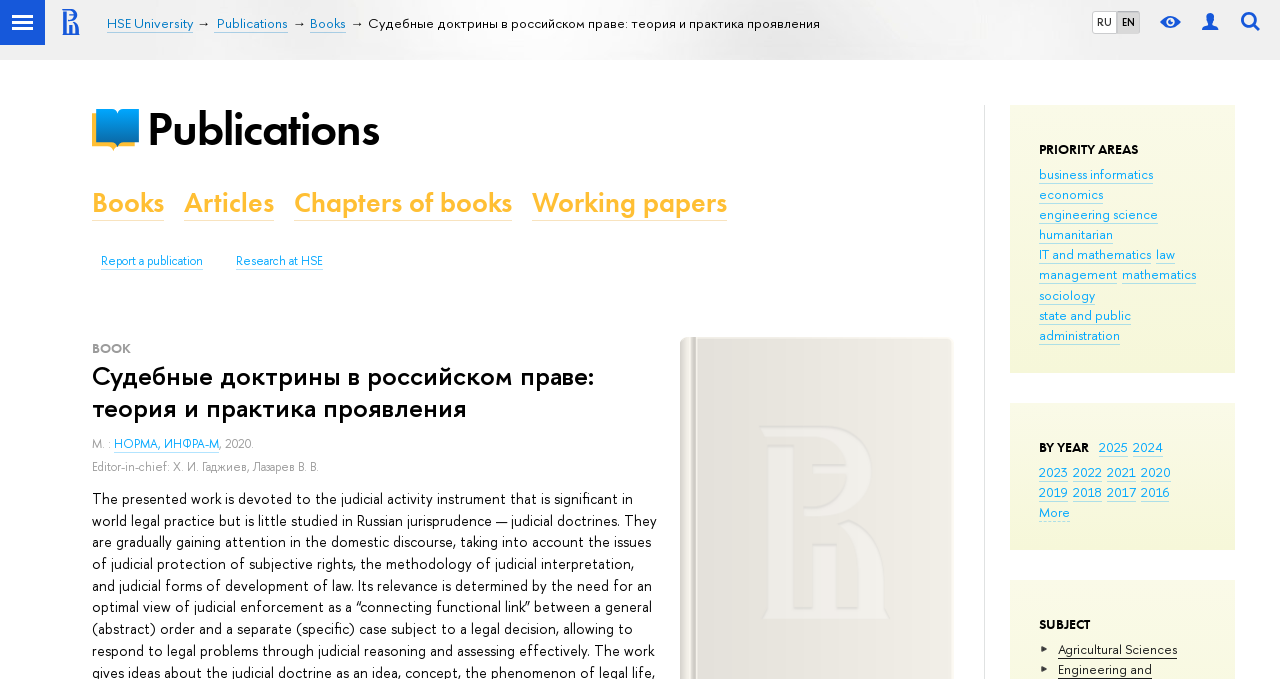Create an in-depth description of the webpage, covering main sections.

The webpage appears to be a publication page for a book titled "Судебные доктрины в российском праве: теория и практика проявления" (Judicial Doctrines in Russian Law: Theory and Practice of Implementation). 

At the top of the page, there are several links and images, including a logo, a search bar, and links to different languages (RU and EN) and a user profile. On the top-right corner, there is a section for visually-impaired users.

Below this section, there are several links to different categories, including "HSE University", "Publications", "Books", and others. 

The main content of the page is divided into several sections. The first section displays the title of the book and its authors. The second section is titled "PRIORITY AREAS" and lists several links to different fields of study, such as business informatics, economics, and law.

The third section is titled "BY YEAR" and lists links to publications from different years, ranging from 2016 to 2025. 

The fourth section is titled "SUBJECT" and has a link to "Agricultural Sciences". 

Below this section, there are several links to different types of publications, including books, articles, chapters of books, and working papers. There is also a link to report a publication and a link to "Research at HSE".

The main content of the page is followed by a section that provides more information about the book, including the publisher, publication date, and editors.